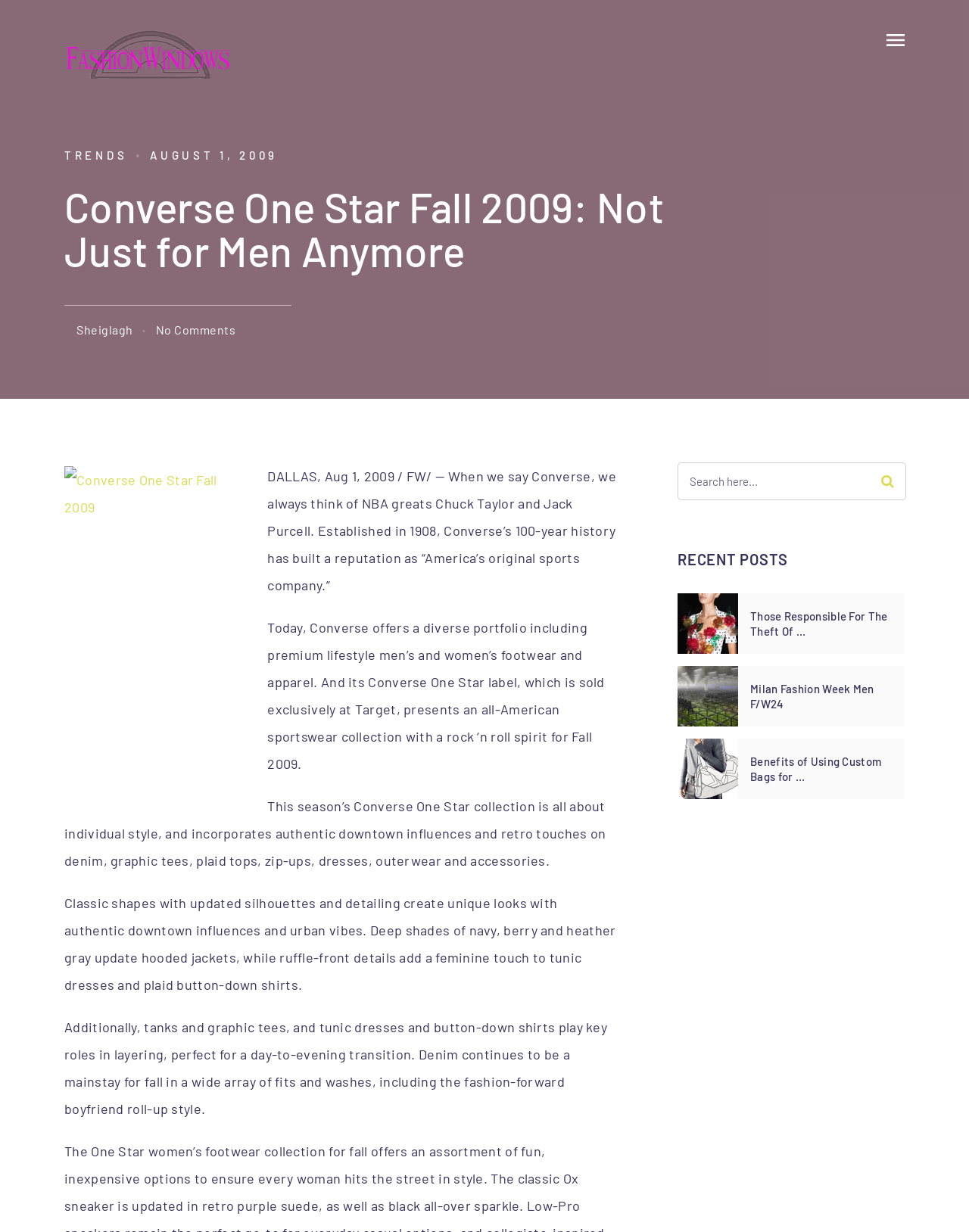Could you locate the bounding box coordinates for the section that should be clicked to accomplish this task: "Click on the 'FashionWindows Network' link".

[0.066, 0.025, 0.241, 0.064]